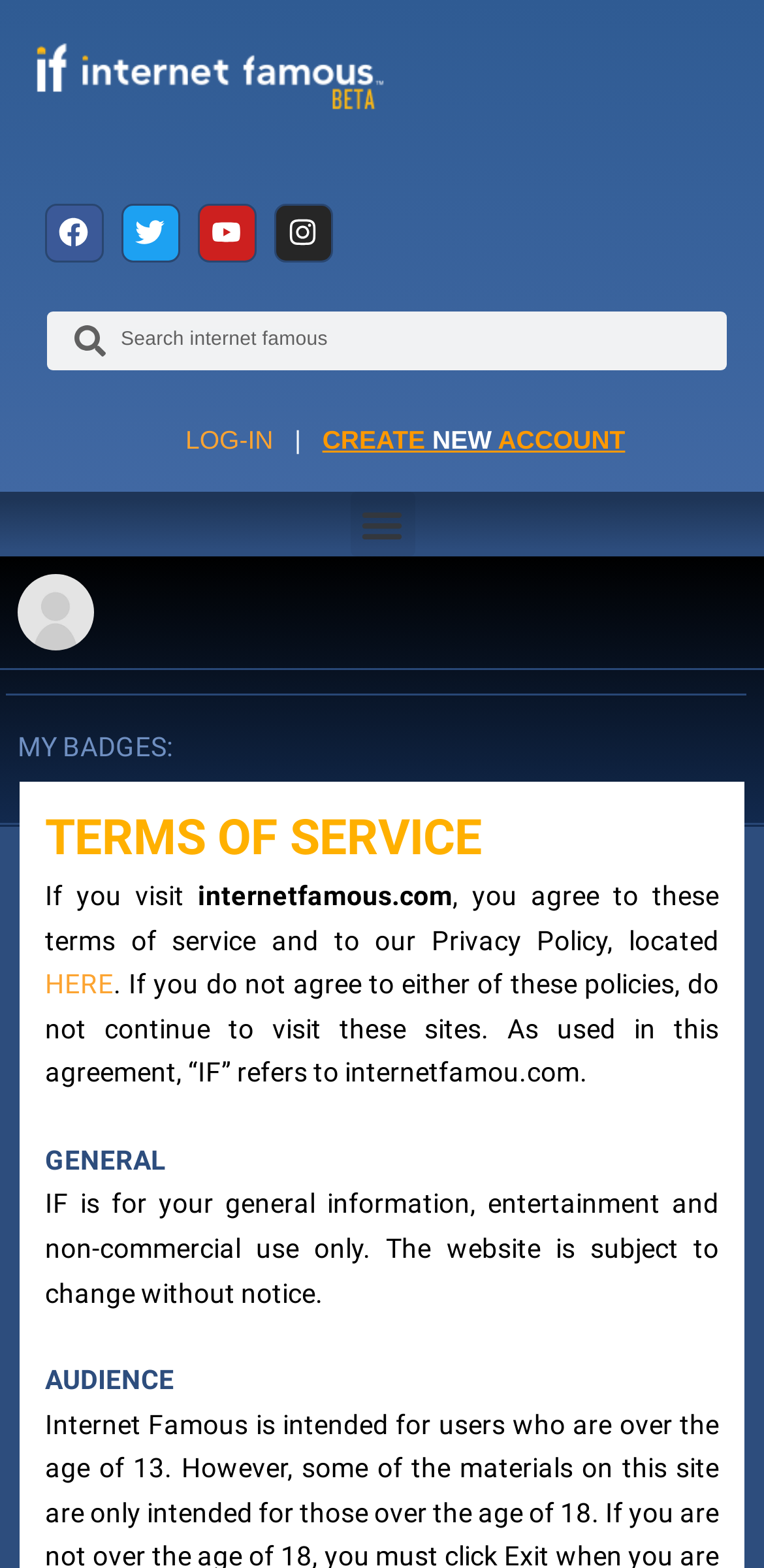What is the purpose of the website?
Using the image as a reference, answer the question in detail.

Based on the webpage's title 'TERMS OF USE - internet famous the future of social entertainment', it can be inferred that the website is intended for social entertainment purposes.